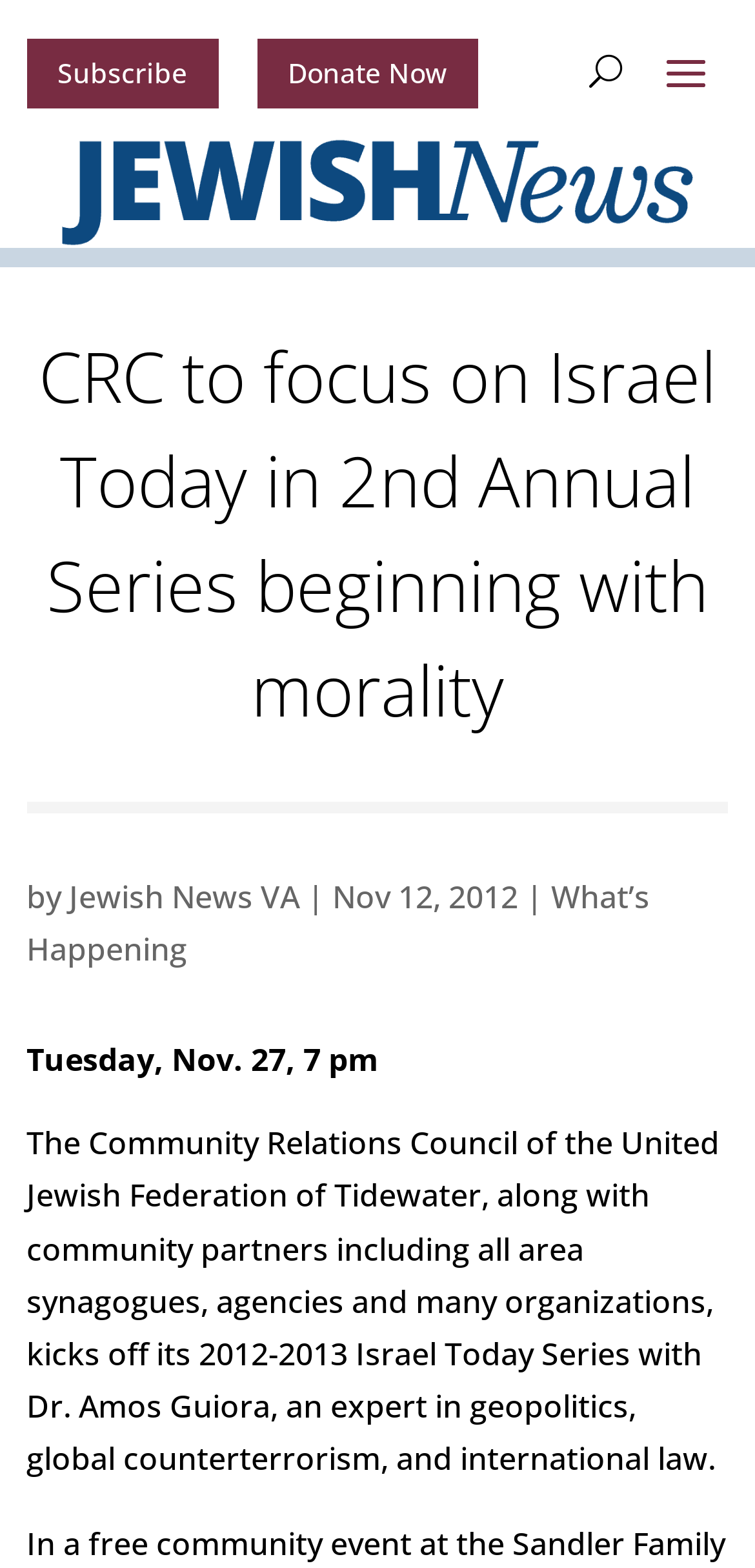Offer a meticulous caption that includes all visible features of the webpage.

The webpage appears to be an article page from a Jewish news website. At the top, there are three links: "Subscribe 5" and "Donate Now 5" positioned side by side, followed by a button labeled "U". Below these elements, there is a large image that spans almost the entire width of the page.

The main content of the page is headed by a title "CRC to focus on Israel Today in 2nd Annual Series beginning with morality", which is centered near the top of the page. Below the title, there is a byline that reads "by Jewish News VA" with the date "Nov 12, 2012" next to it. 

Further down, there is a link labeled "What’s Happening" positioned near the top-right corner of the main content area. Below this link, there is a paragraph of text that provides details about an event, including the date and time "Tuesday, Nov. 27, 7 pm". The text also describes the event, which is the kickoff of the 2012-2013 Israel Today Series featuring Dr. Amos Guiora, an expert in geopolitics, global counterterrorism, and international law.